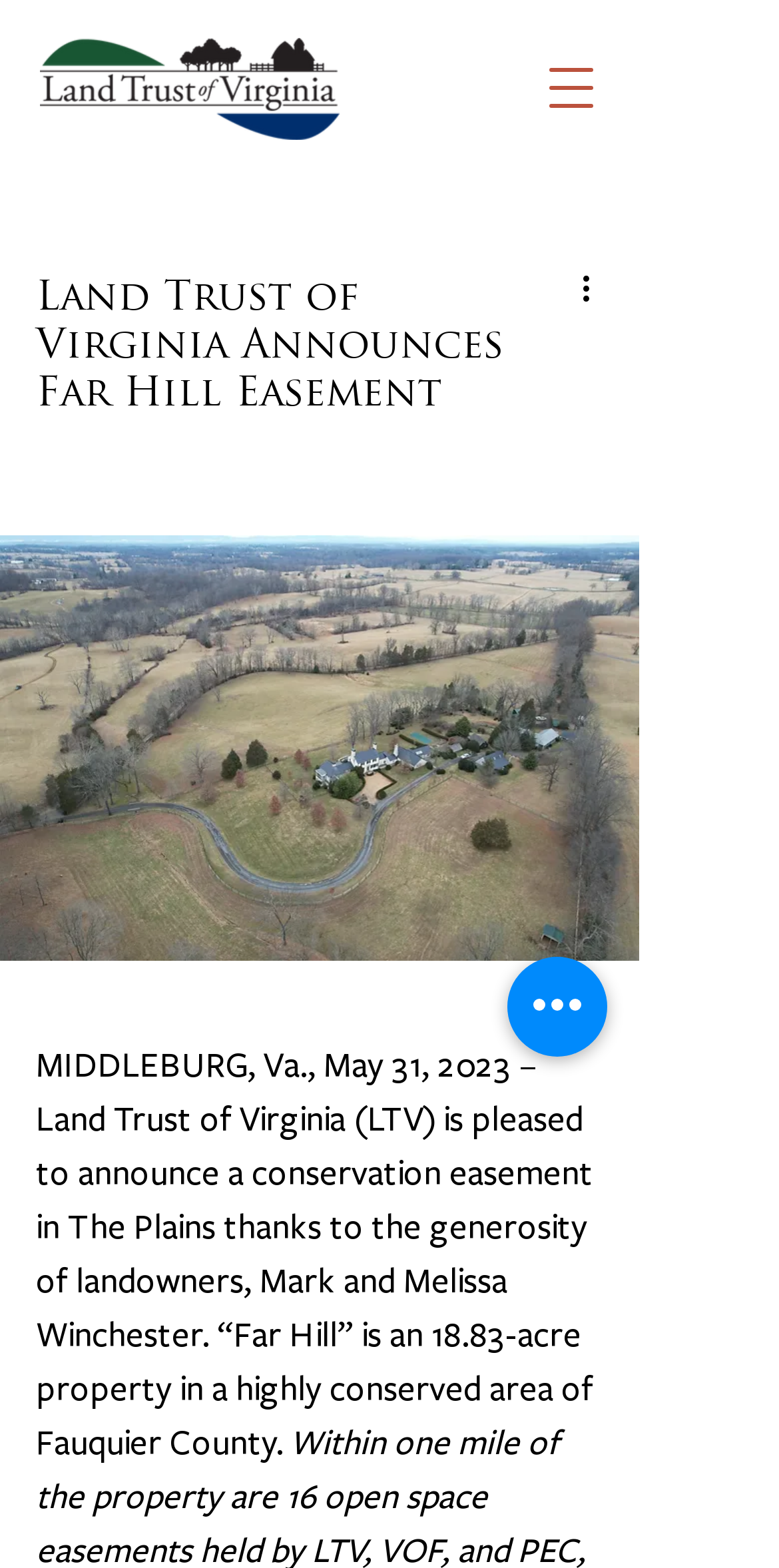Use a single word or phrase to answer the question: What is the location of the Far Hill property?

Fauquier County